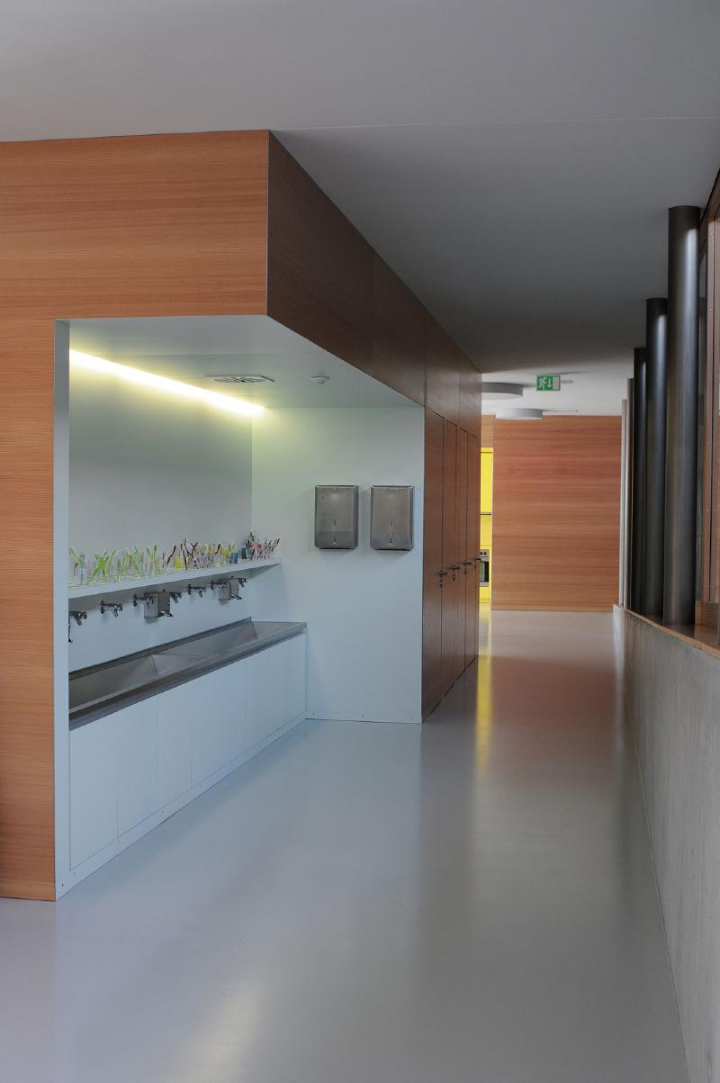Please answer the following question using a single word or phrase: 
What is the purpose of the colorful plastic utensils?

For art projects or science experiments